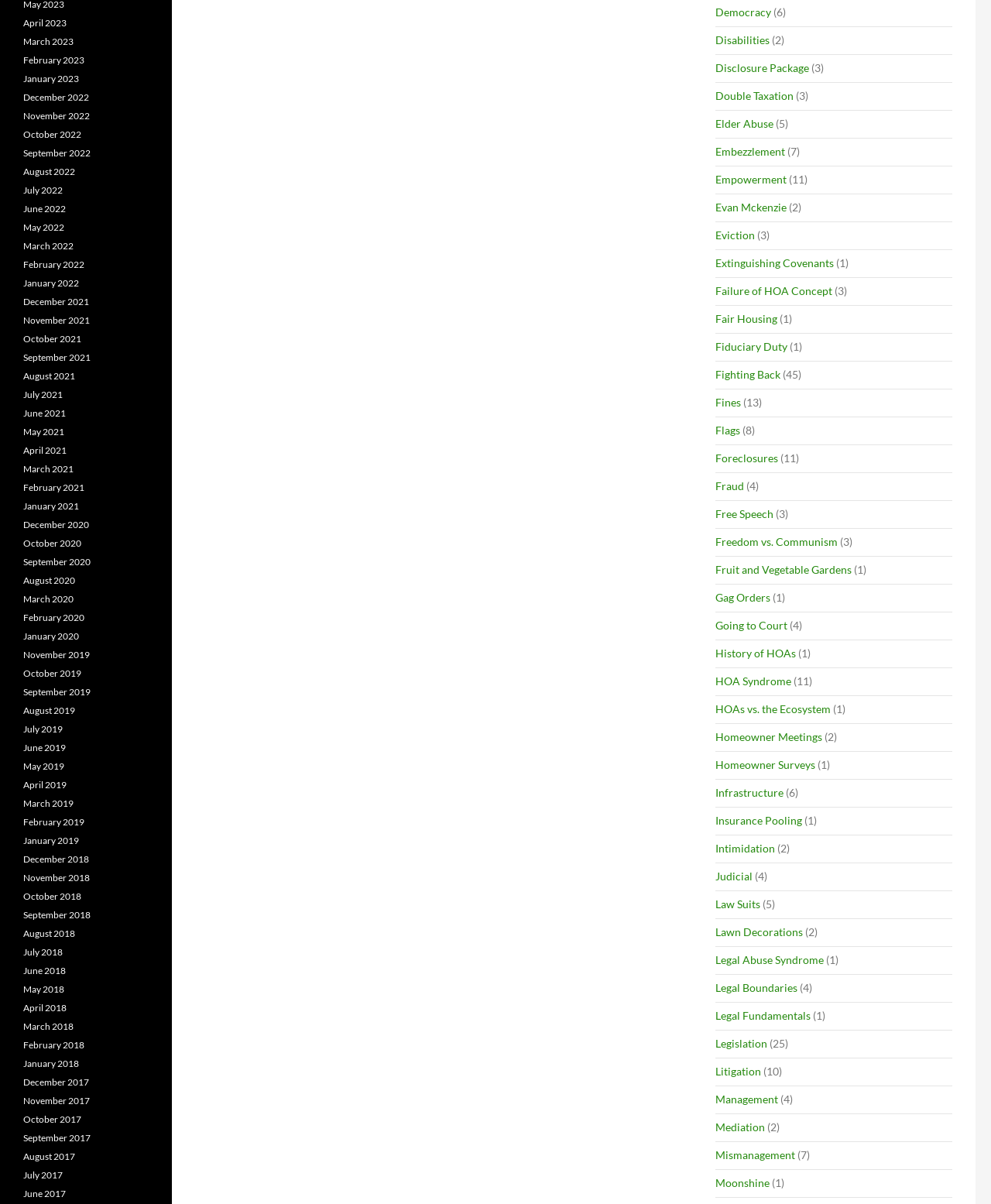How many StaticText elements are there on the webpage?
Please answer the question with a single word or phrase, referencing the image.

40